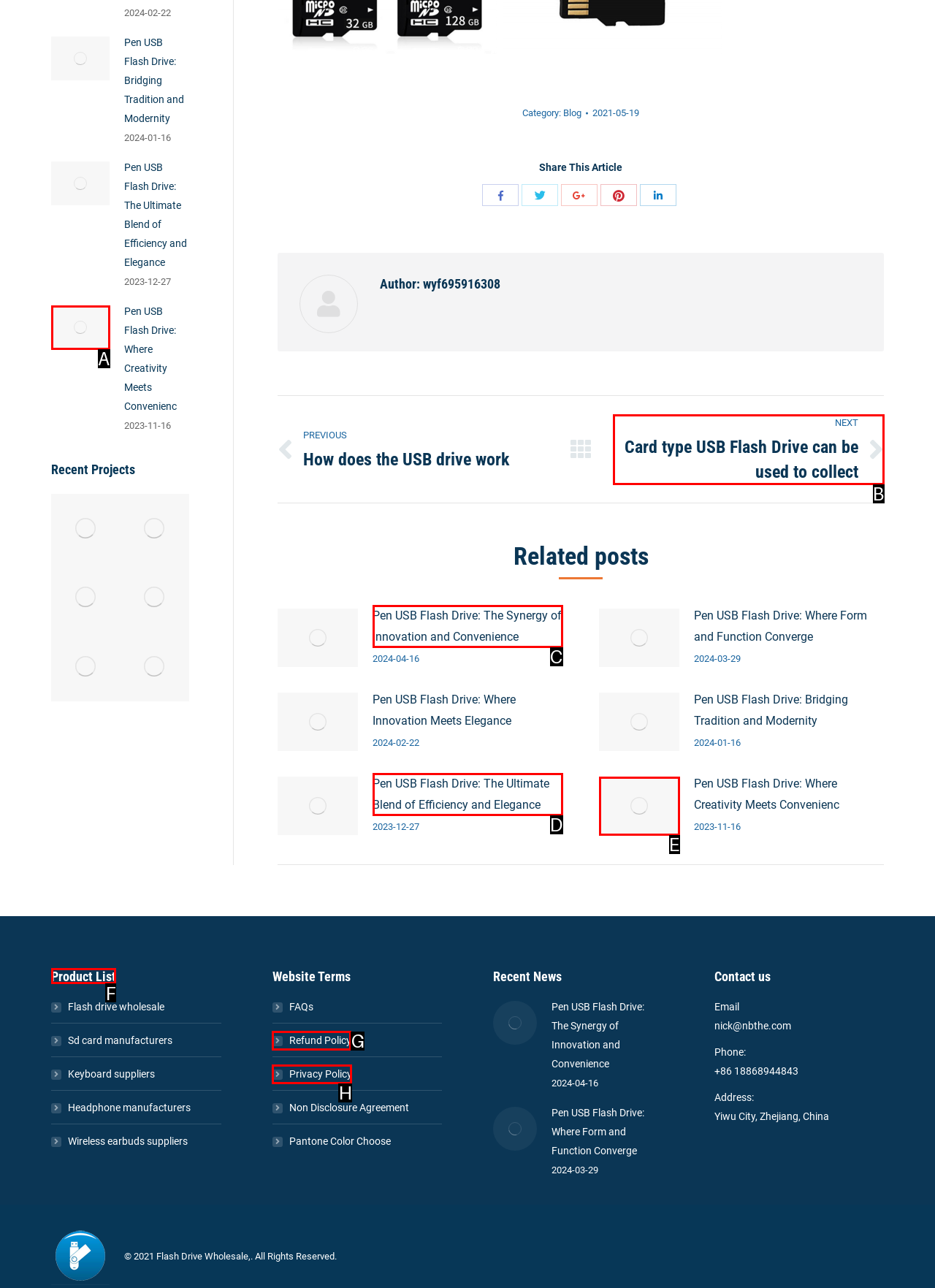Indicate the HTML element to be clicked to accomplish this task: View the product list Respond using the letter of the correct option.

F